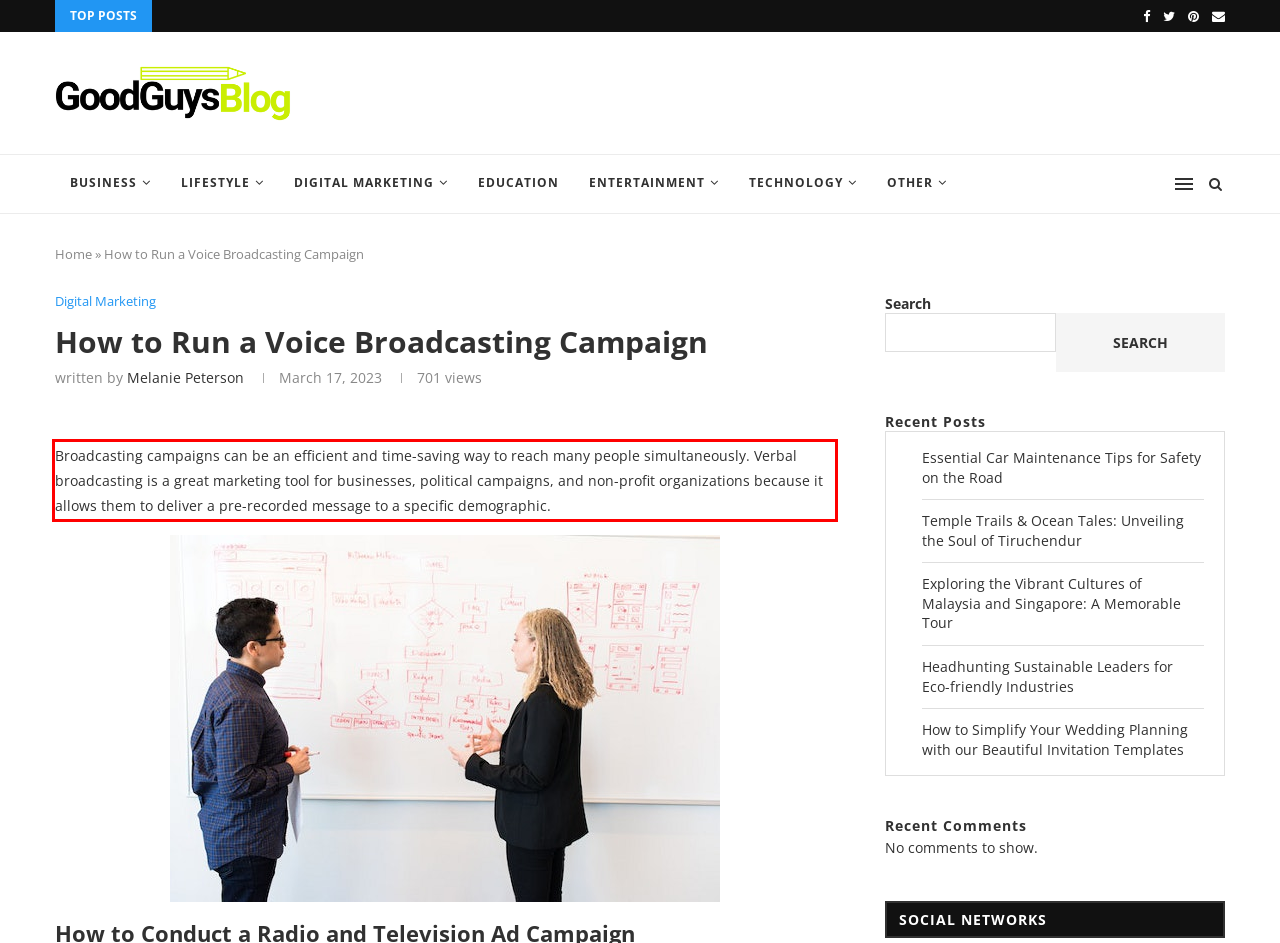Examine the screenshot of the webpage, locate the red bounding box, and perform OCR to extract the text contained within it.

Broadcasting campaigns can be an efficient and time-saving way to reach many people simultaneously. Verbal broadcasting is a great marketing tool for businesses, political campaigns, and non-profit organizations because it allows them to deliver a pre-recorded message to a specific demographic.